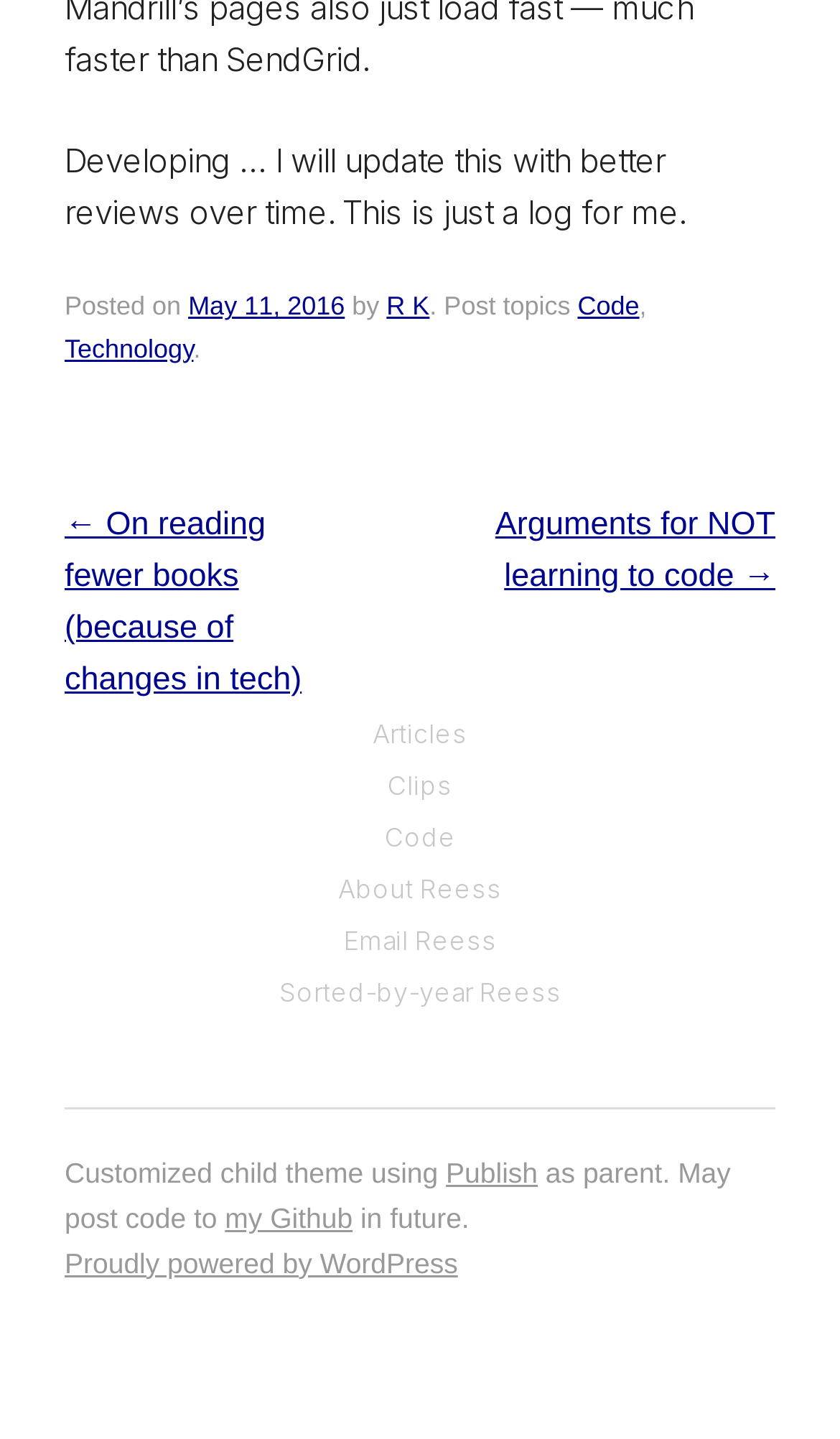Answer the question in a single word or phrase:
What platform powers the website?

WordPress